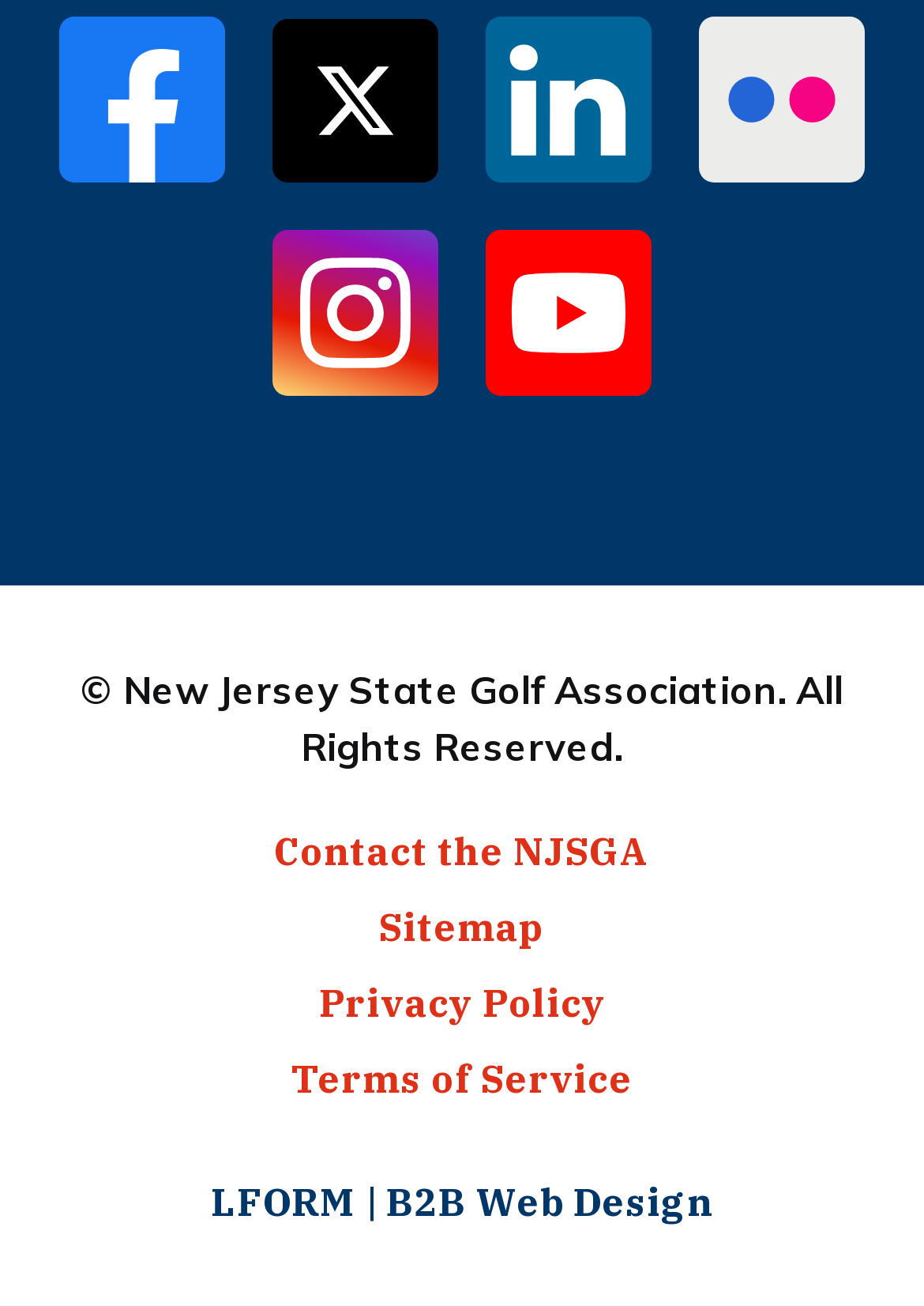What is the position of the Instagram link?
Please provide a comprehensive answer based on the visual information in the image.

I analyzed the bounding box coordinates of the Instagram link and found that its y1 and y2 values are 0.177 and 0.304, respectively, which indicates that it is located in the middle left section of the webpage.